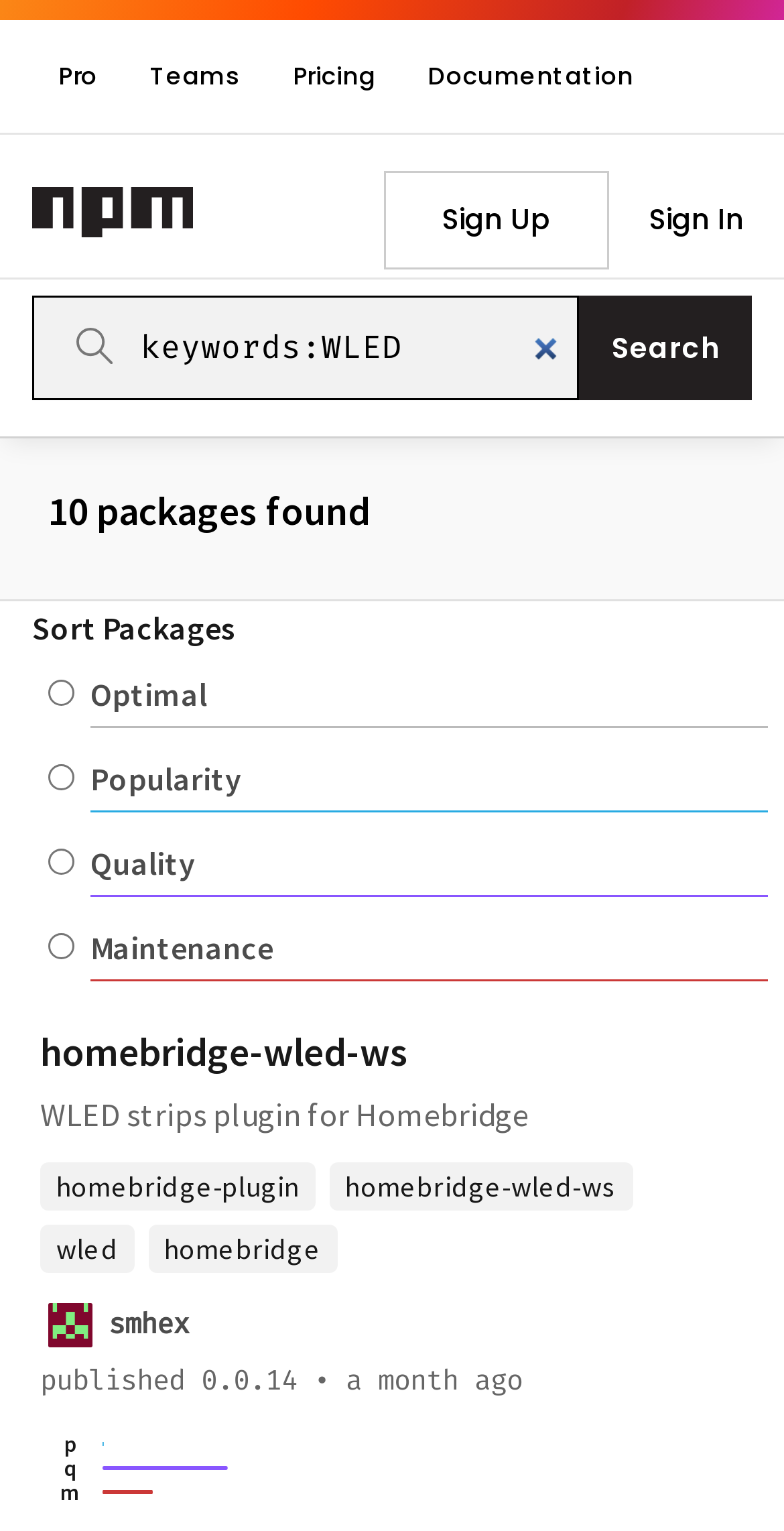What is the name of the first package? Analyze the screenshot and reply with just one word or a short phrase.

homebridge-wled-ws